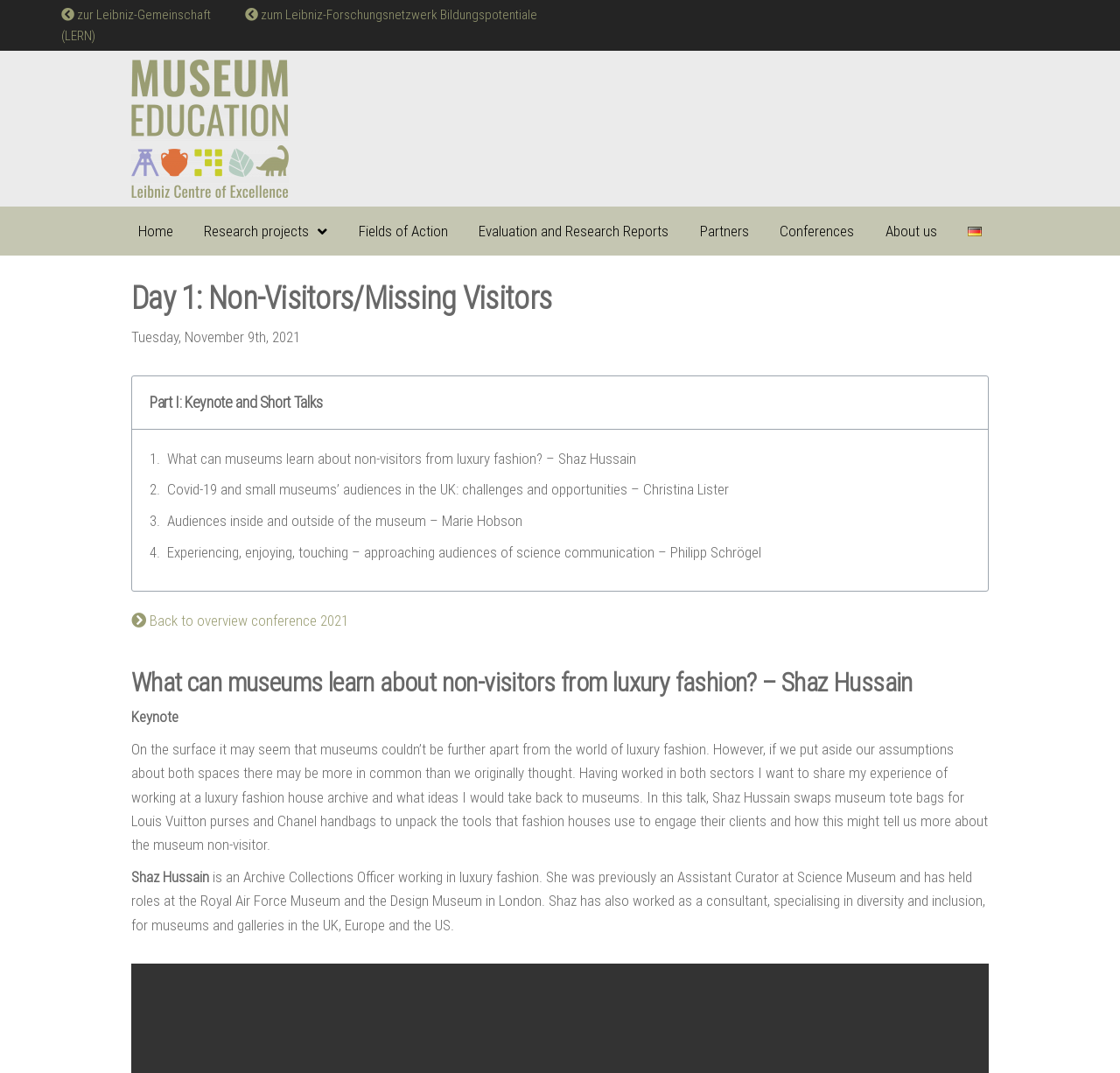Provide a comprehensive caption for the webpage.

This webpage appears to be a conference webpage, specifically for the "Conference 2021 Day1-1" at the Leibniz Kompetenzzentrum Bildung im Museum. 

At the top left corner, there is a link to the Leibniz community, followed by a static text element, and then another link to the Leibniz research network. 

To the right of these links, there is a logo of the Leibniz Center of Excellence Museum Education, which is an image. 

Below these elements, there is a navigation menu with links to "Home", "Research projects", "Fields of Action", "Evaluation and Research Reports", "Partners", "Conferences", "About us", and "Deutsch". The "Deutsch" link has a small flag icon next to it.

The main content of the page is divided into sections. The first section has a heading "Day 1: Non-Visitors/Missing Visitors" and a subheading "Tuesday, November 9th, 2021". 

Below this, there is another section with a heading "Part I: Keynote and Short Talks". This section contains four links to talks, each with a speaker's name and title. 

Further down, there is a link to go back to the overview of the conference. 

The next section has a heading with the same title as the first talk, "What can museums learn about non-visitors from luxury fashion? – Shaz Hussain". This section contains a keynote description, which is a long paragraph of text. There is also a brief bio of the speaker, Shaz Hussain, who is an Archive Collections Officer working in luxury fashion and has previously worked at several museums.